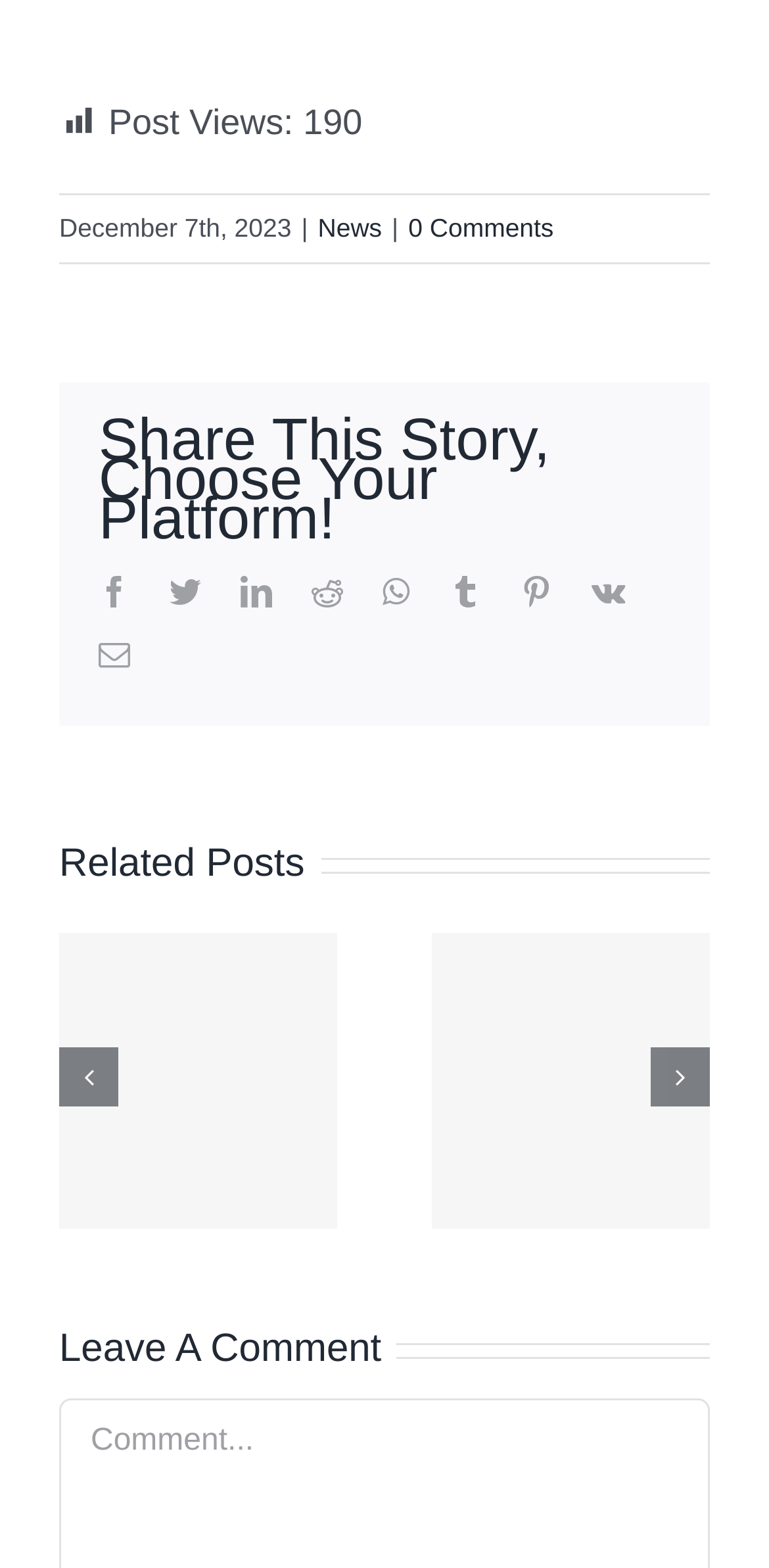What is the number of post views?
Answer the question with a thorough and detailed explanation.

The number of post views can be found in the static text element '190' which is located next to the static text element 'Post Views:'.